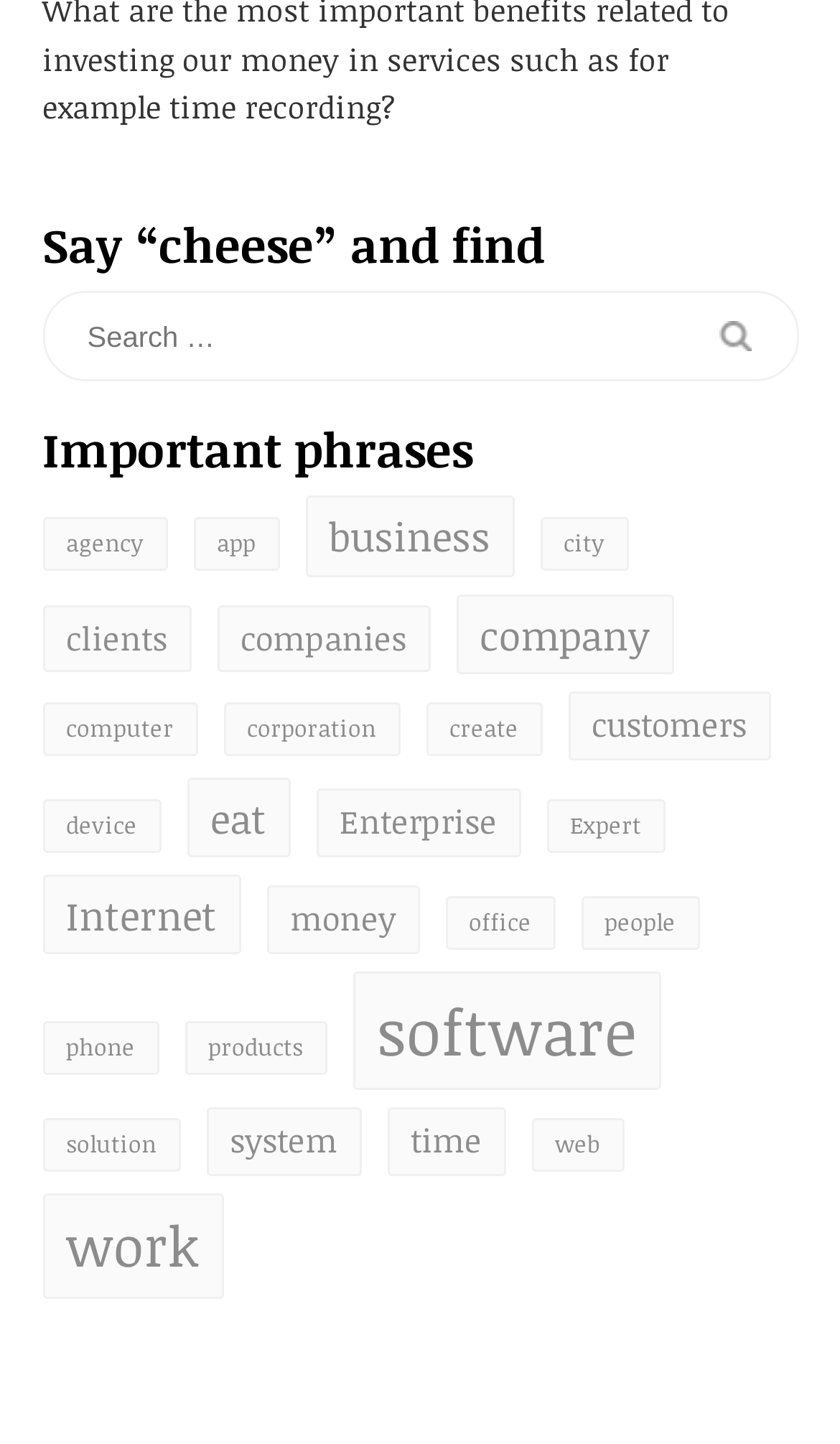Can you find the bounding box coordinates for the element to click on to achieve the instruction: "Search for something"?

[0.05, 0.202, 0.95, 0.265]